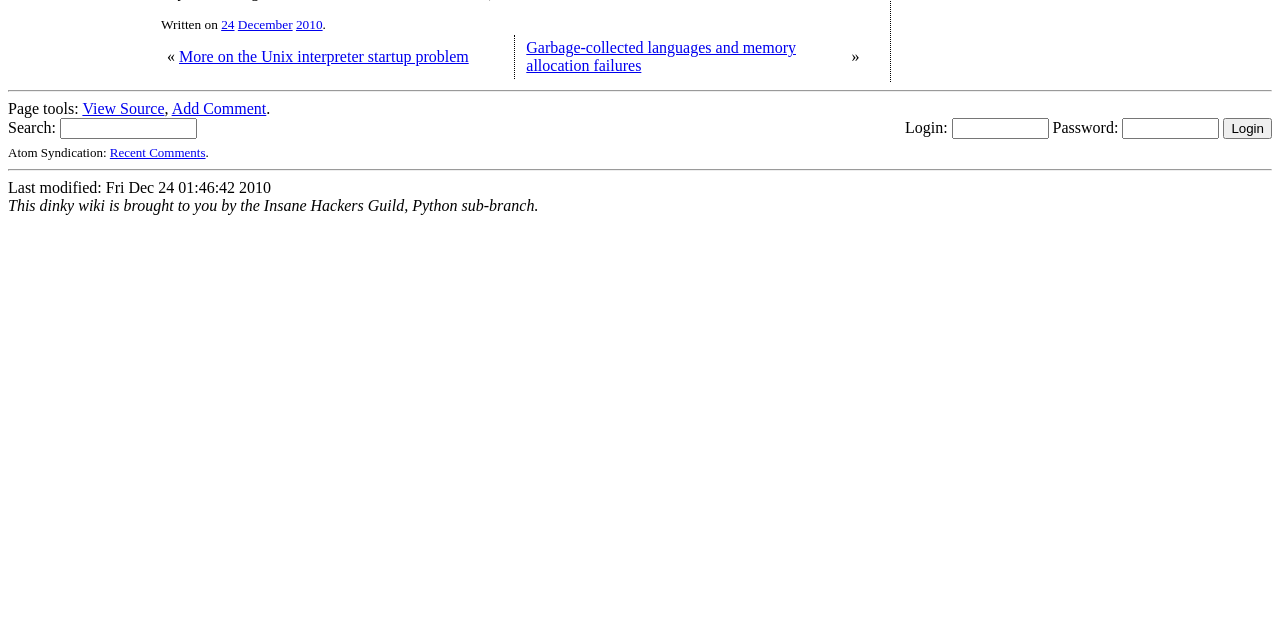Please specify the bounding box coordinates in the format (top-left x, top-left y, bottom-right x, bottom-right y), with all values as floating point numbers between 0 and 1. Identify the bounding box of the UI element described by: Recent Comments

[0.086, 0.226, 0.161, 0.249]